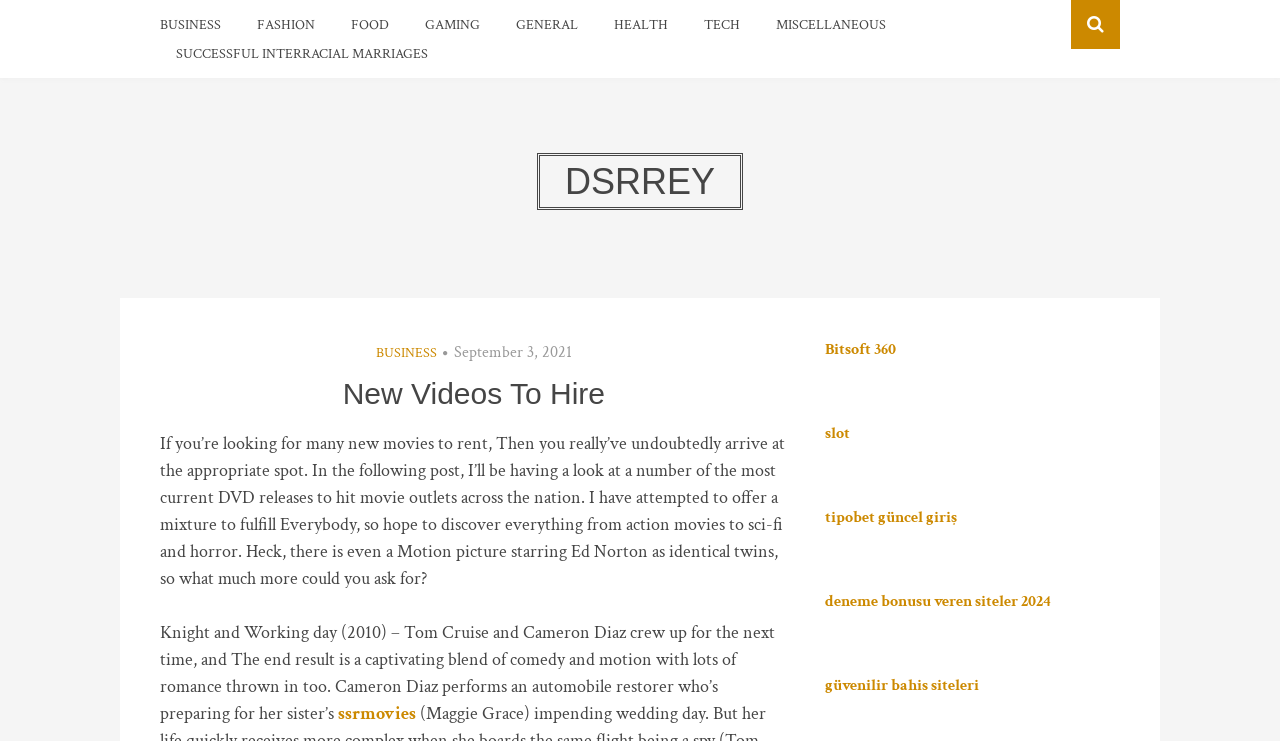Using the information in the image, give a comprehensive answer to the question: 
What is the title of the first movie mentioned?

I read the text on the webpage and found the first movie mentioned, which is 'Knight and Day (2010)' starring Tom Cruise and Cameron Diaz.